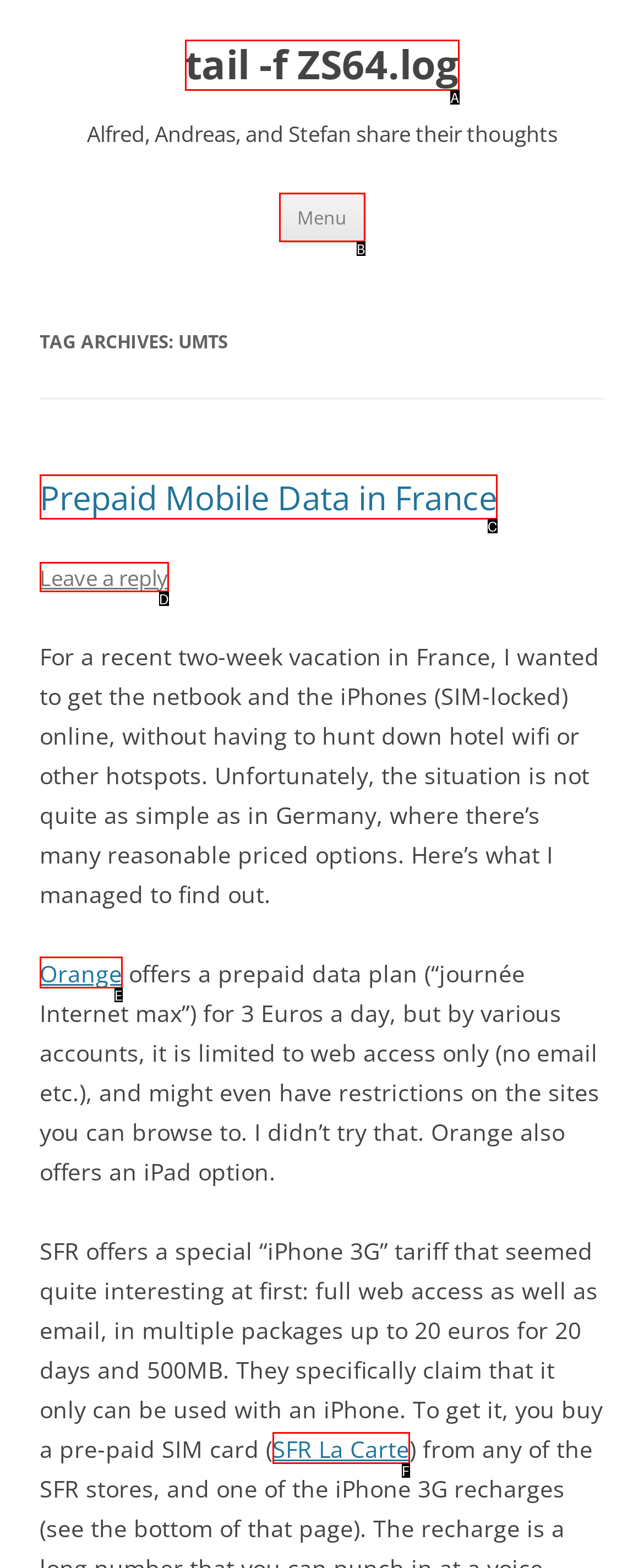Select the HTML element that fits the following description: Refund Policy
Provide the letter of the matching option.

None